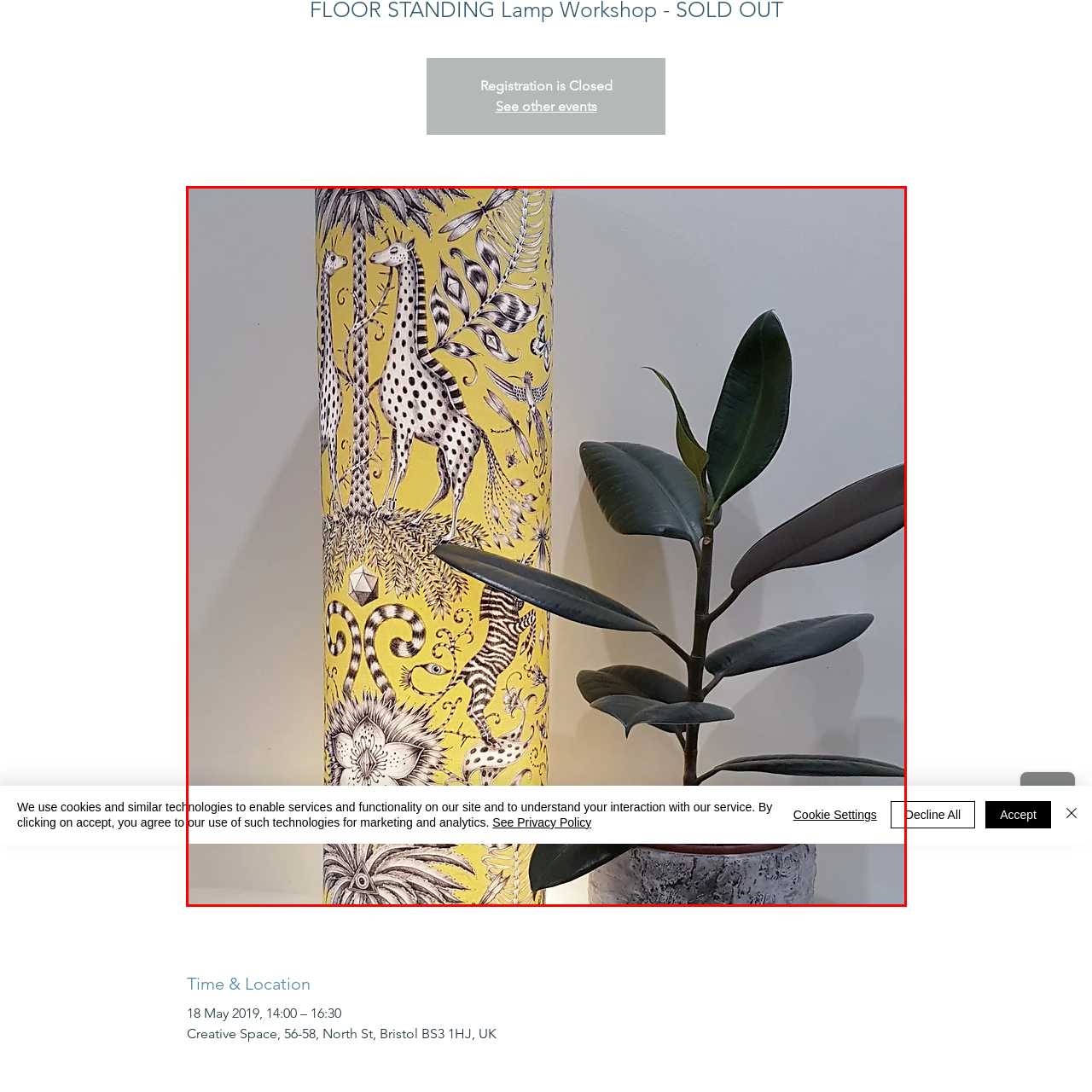What is depicted on the lamp's shade?
Focus on the image highlighted within the red borders and answer with a single word or short phrase derived from the image.

Animals and flora